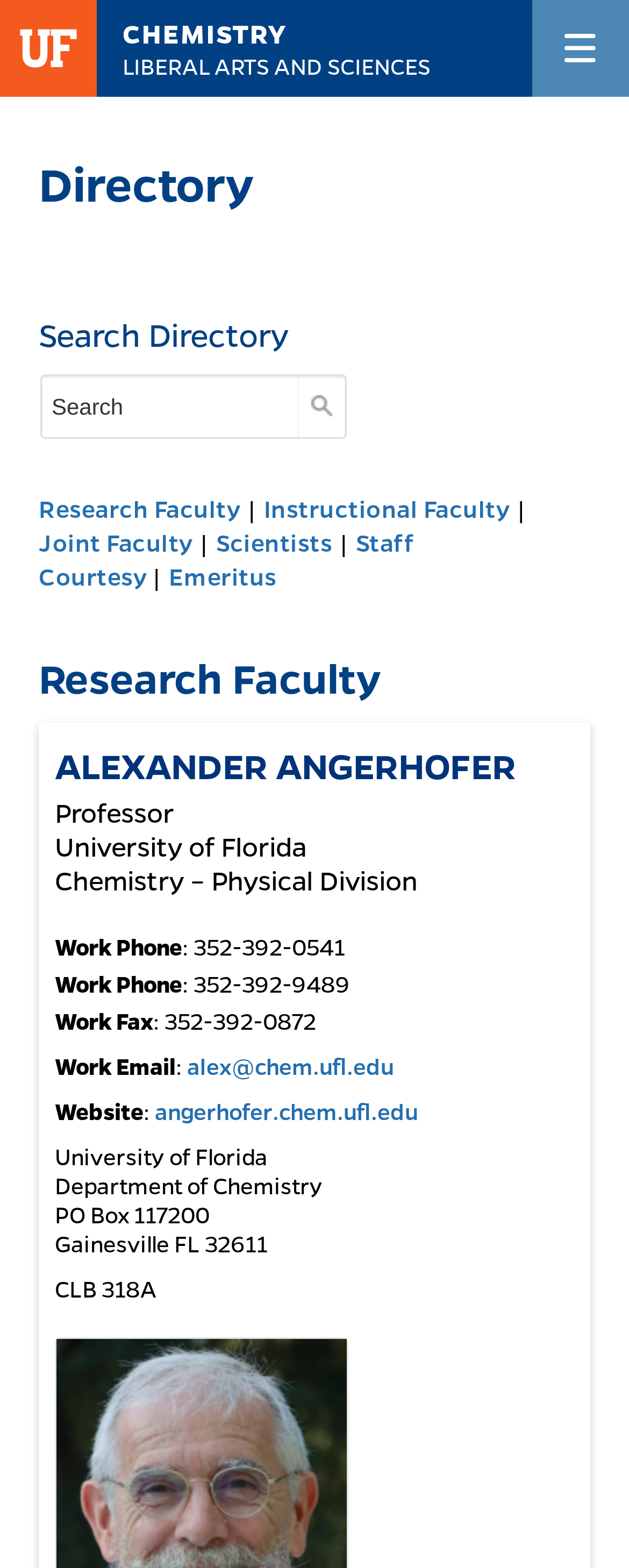What is the department of the professor?
Please use the visual content to give a single word or phrase answer.

Department of Chemistry